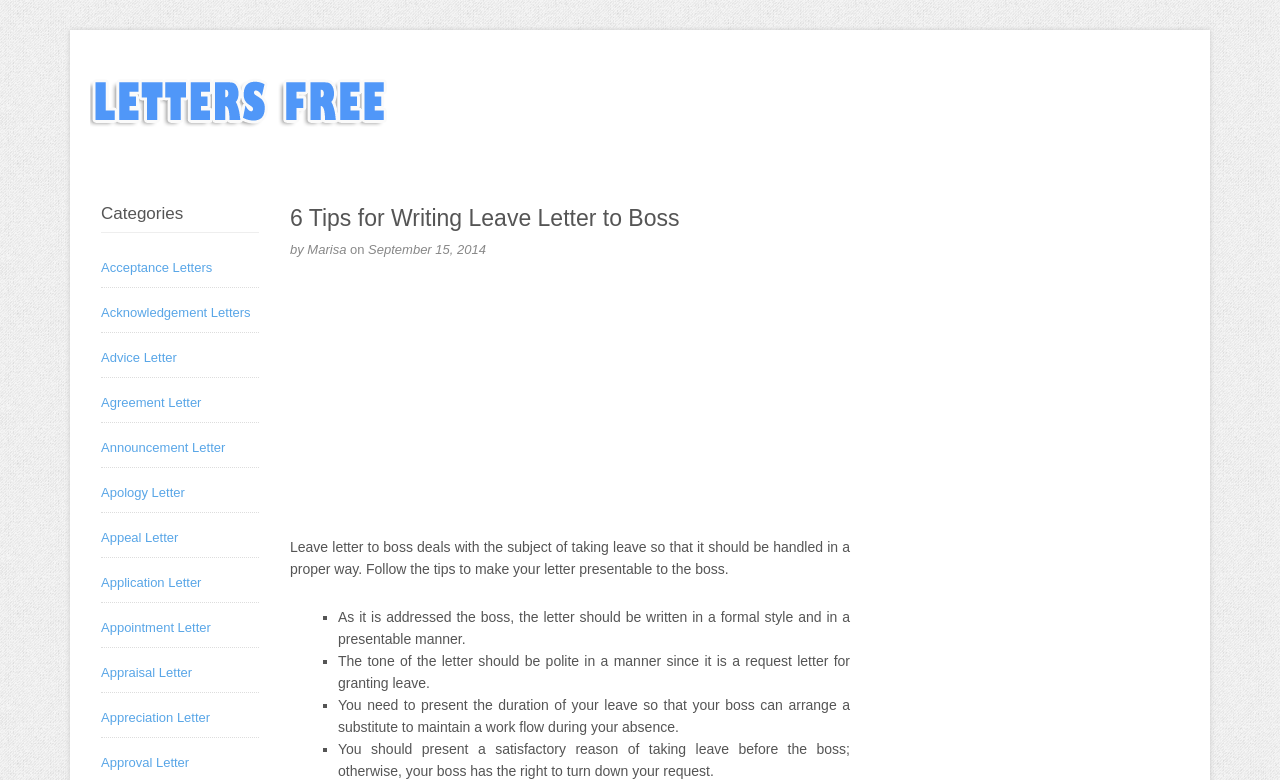Identify the bounding box for the UI element described as: "<img src="https://www.lettersfree.com/logo.png" alt="logourl"/>". The coordinates should be four float numbers between 0 and 1, i.e., [left, top, right, bottom].

[0.07, 0.071, 0.305, 0.199]